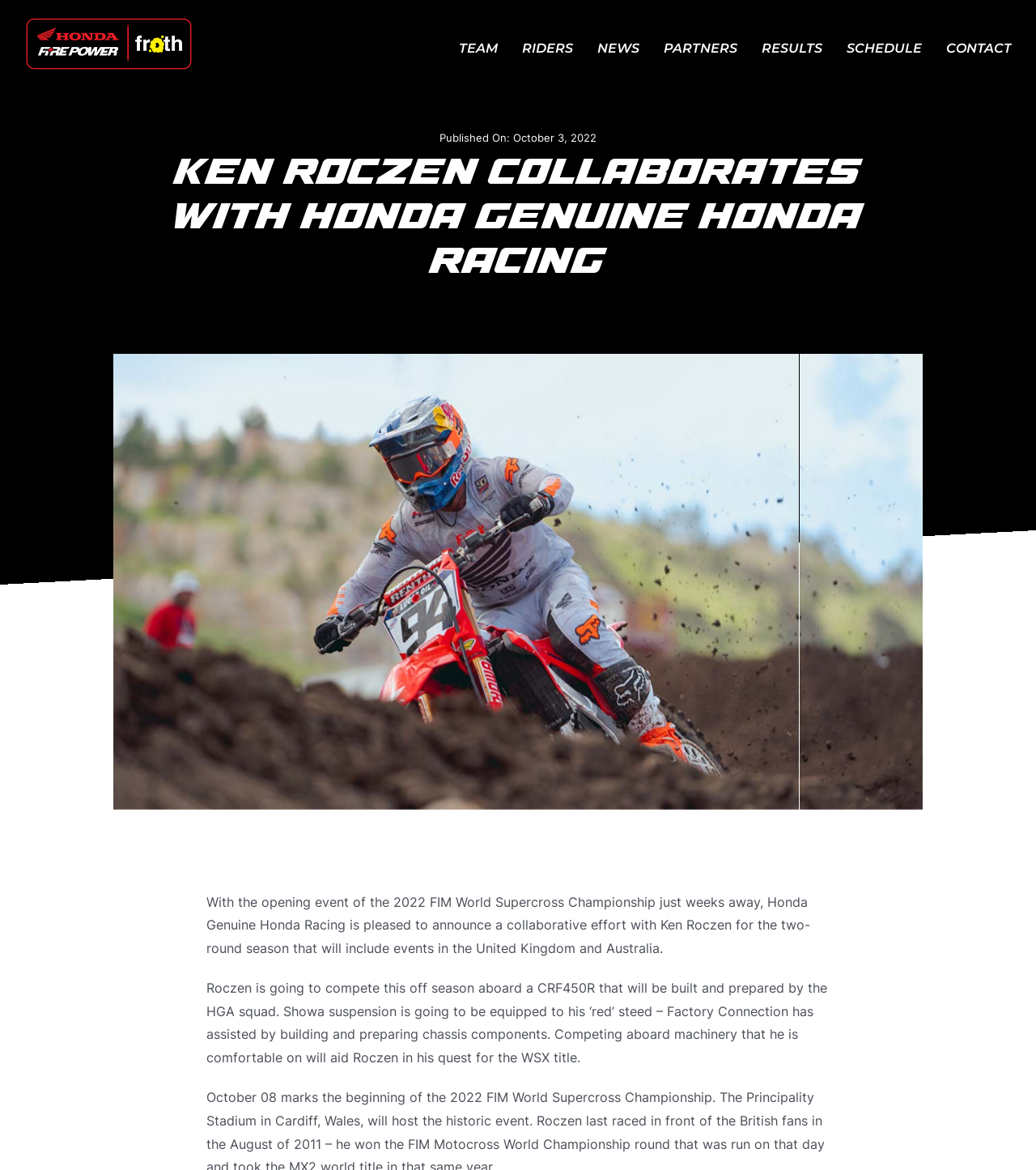What bike will Ken Roczen compete with?
Can you offer a detailed and complete answer to this question?

According to the webpage, Roczen is going to compete this off season aboard a CRF450R that will be built and prepared by the HGA squad.